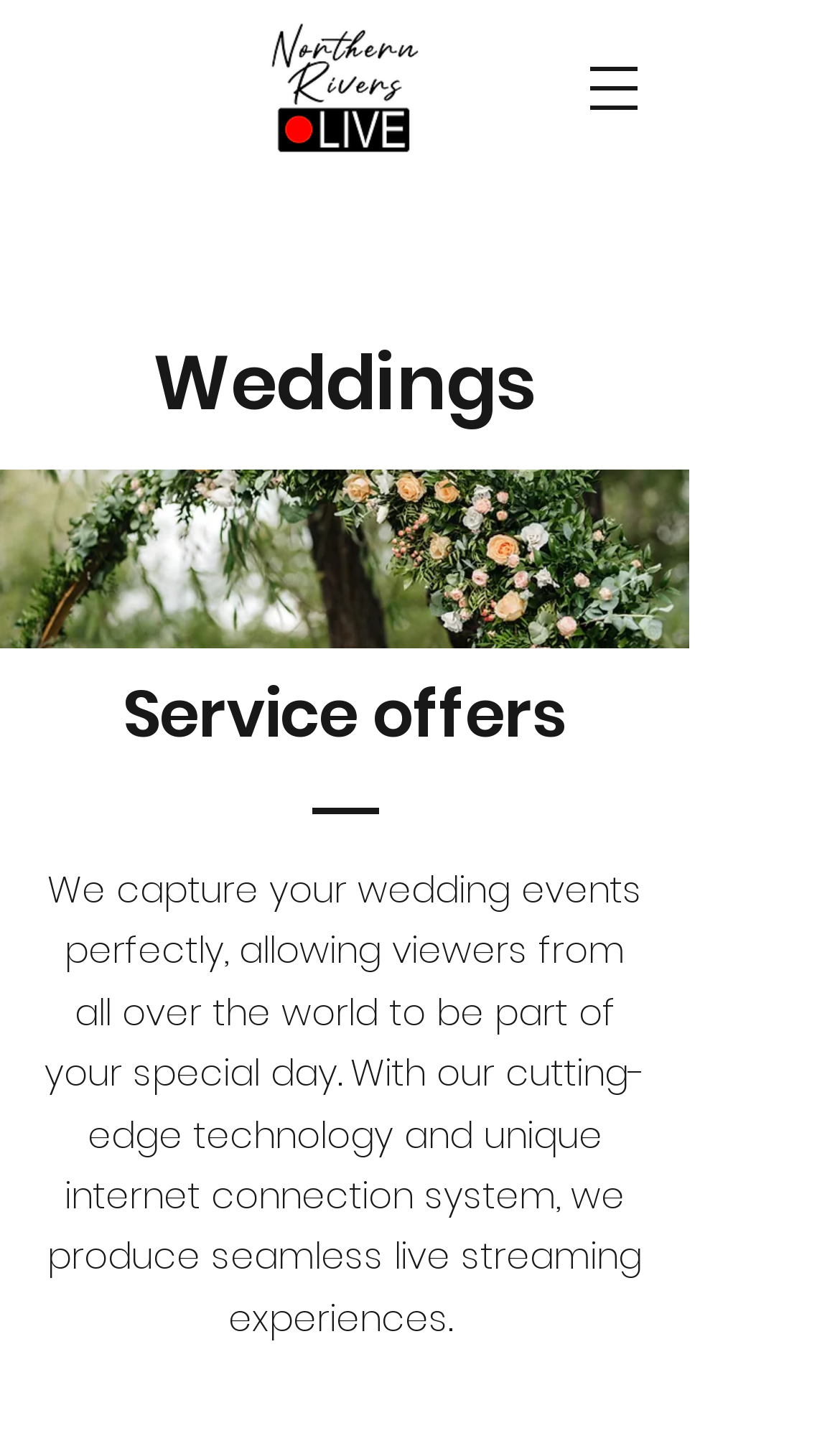What is the main service offered by this website?
By examining the image, provide a one-word or phrase answer.

Wedding Live Streaming